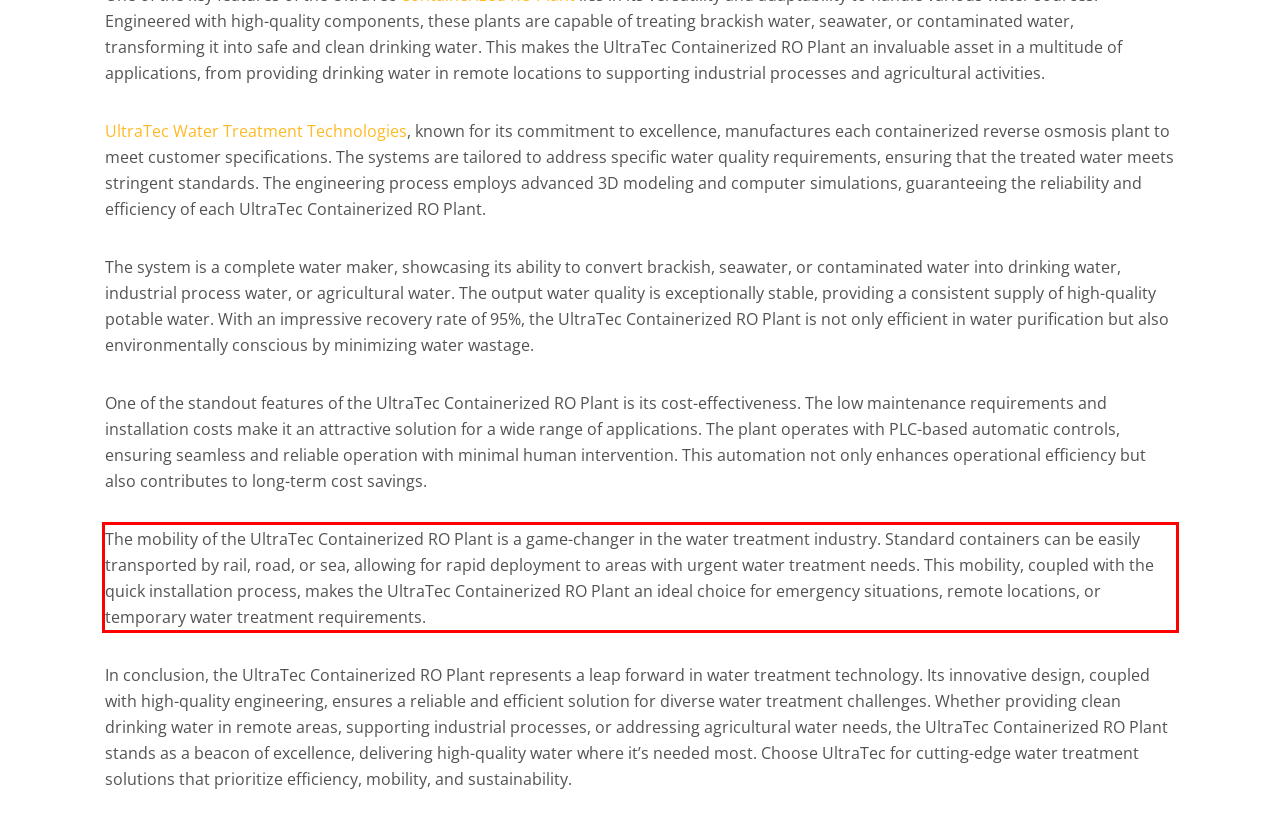Your task is to recognize and extract the text content from the UI element enclosed in the red bounding box on the webpage screenshot.

The mobility of the UltraTec Containerized RO Plant is a game-changer in the water treatment industry. Standard containers can be easily transported by rail, road, or sea, allowing for rapid deployment to areas with urgent water treatment needs. This mobility, coupled with the quick installation process, makes the UltraTec Containerized RO Plant an ideal choice for emergency situations, remote locations, or temporary water treatment requirements.